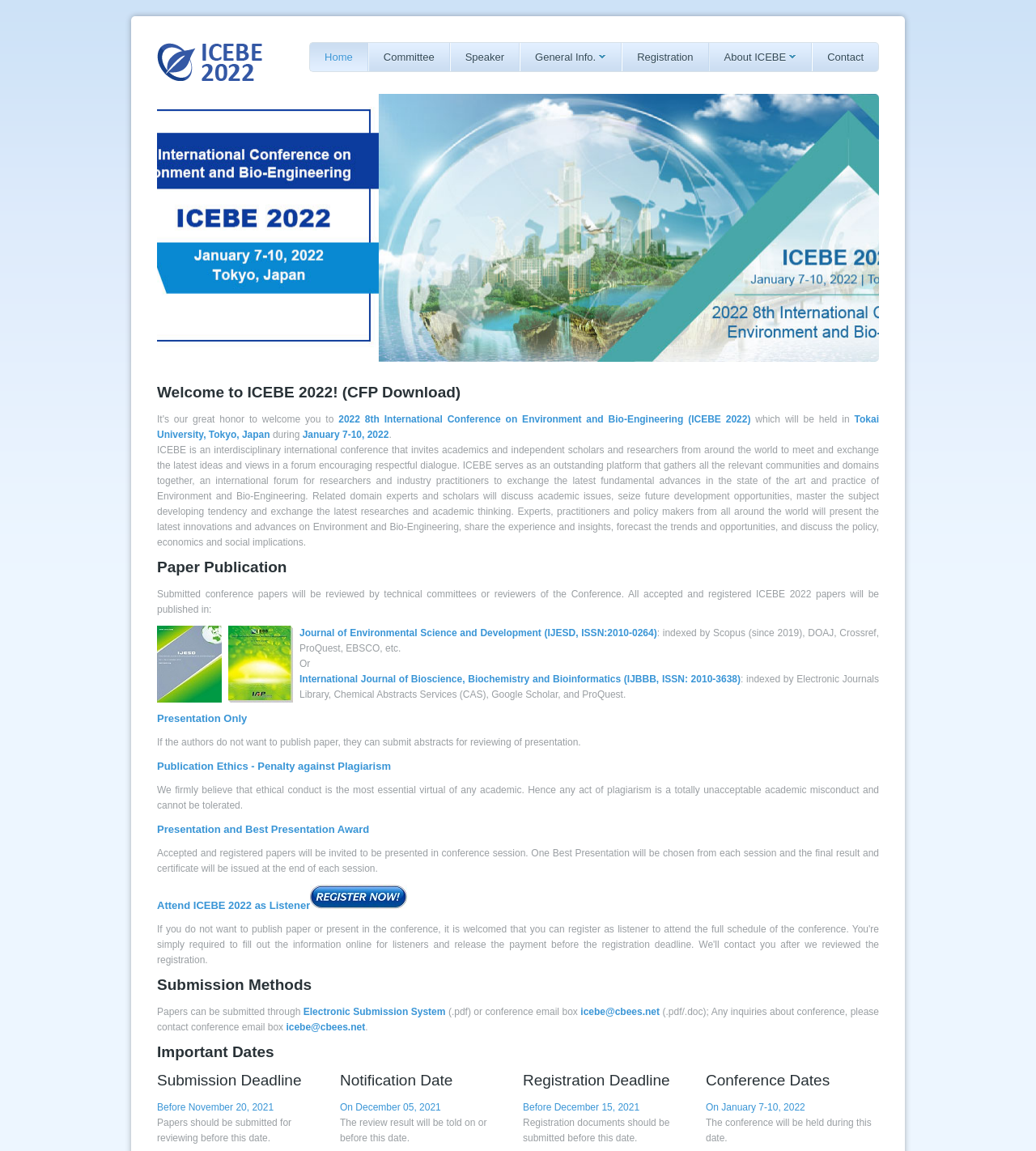Identify the coordinates of the bounding box for the element described below: "About ICEBE". Return the coordinates as four float numbers between 0 and 1: [left, top, right, bottom].

[0.685, 0.037, 0.783, 0.063]